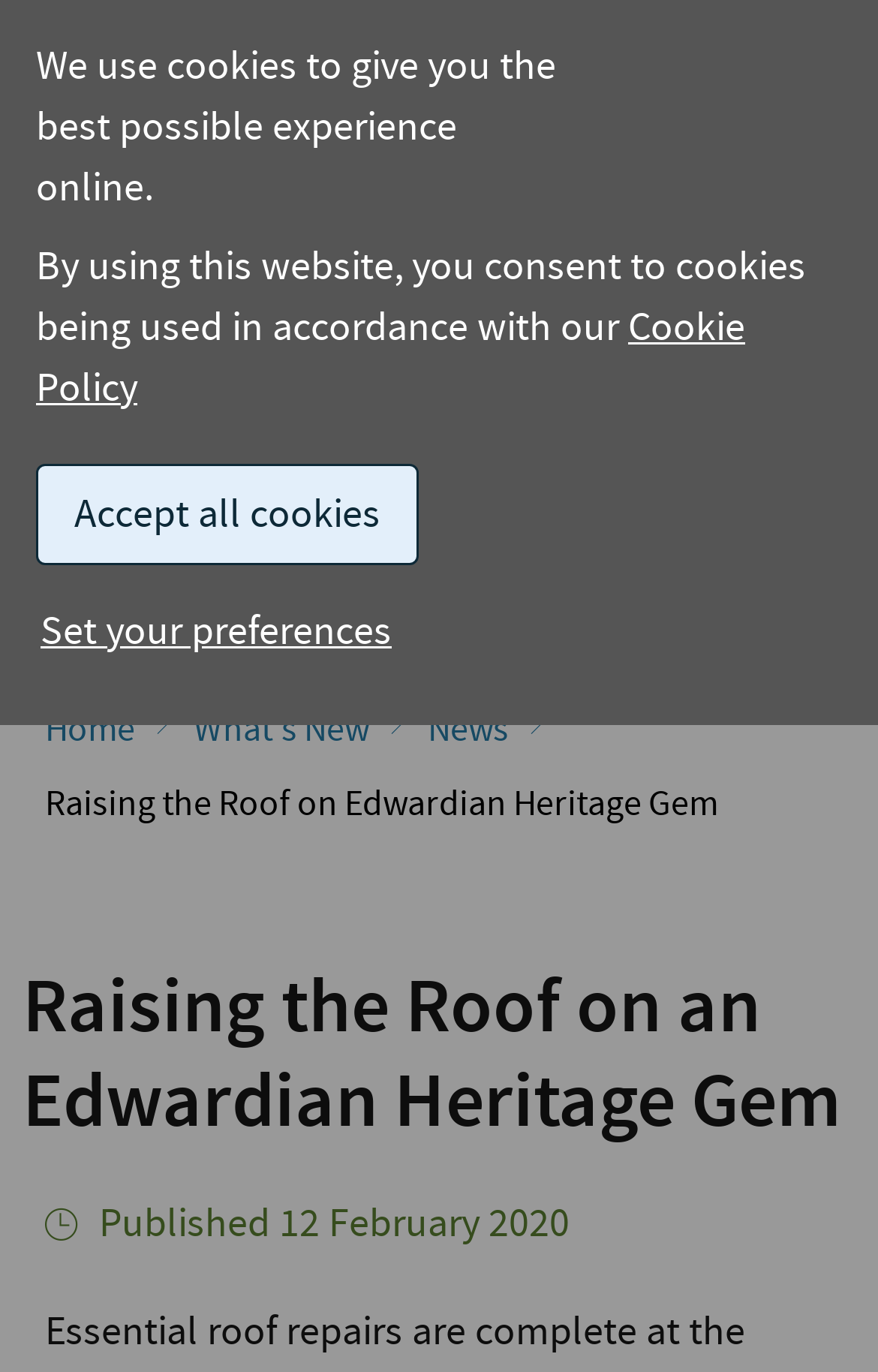What is the navigation menu button?
Observe the image and answer the question with a one-word or short phrase response.

Open the main navigation